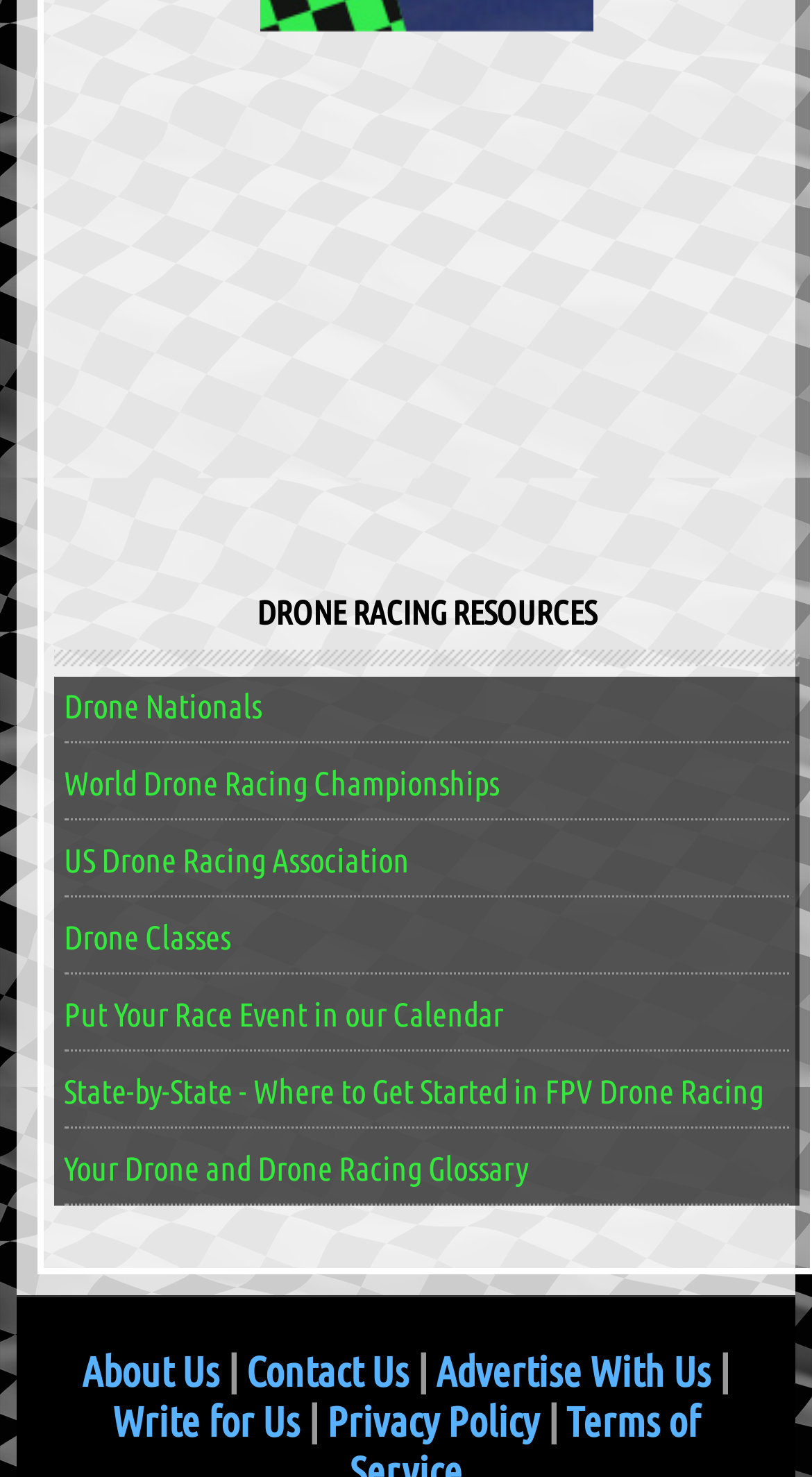Pinpoint the bounding box coordinates of the area that must be clicked to complete this instruction: "View State-by-State guide".

[0.079, 0.726, 0.941, 0.751]